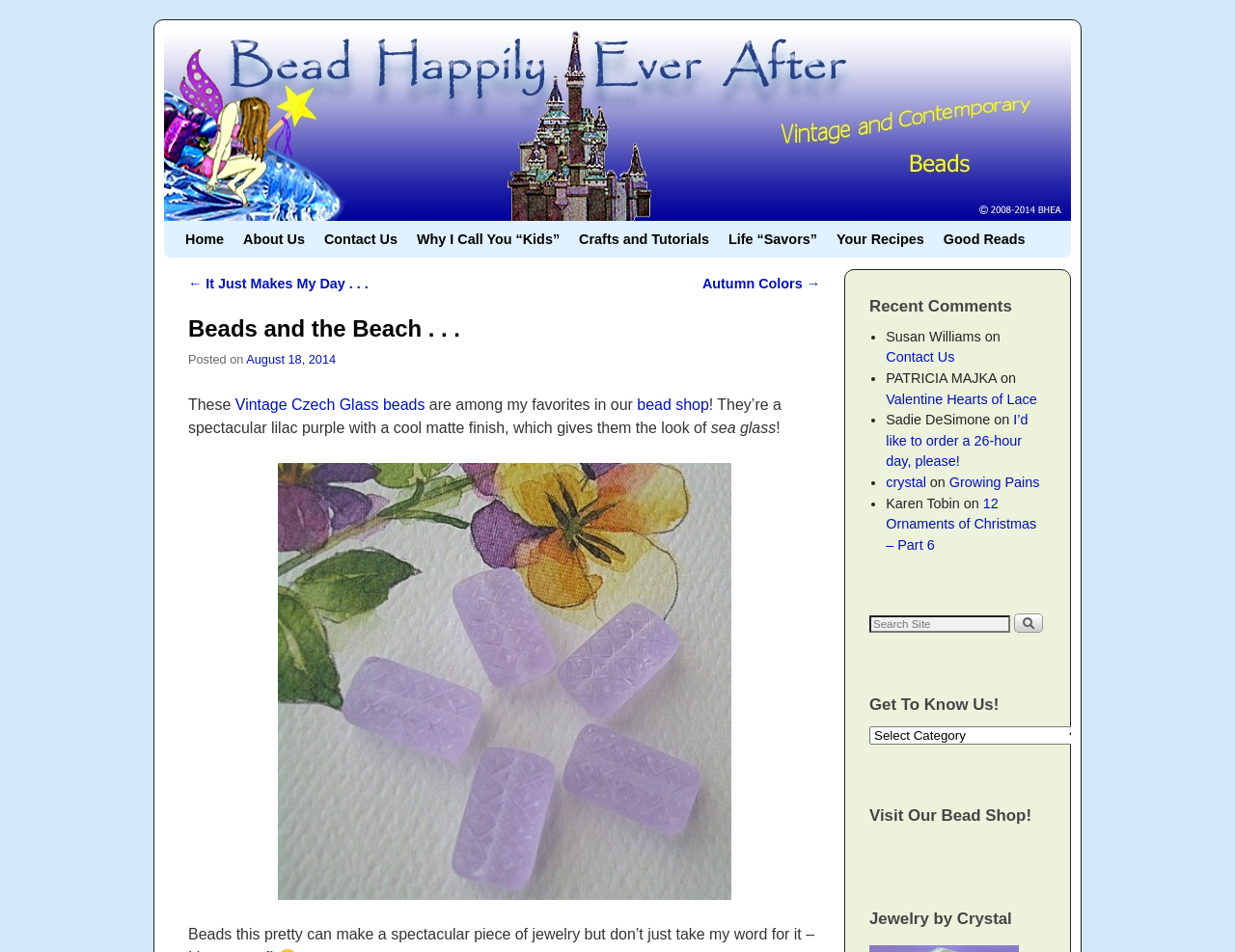Determine the bounding box coordinates of the clickable area required to perform the following instruction: "Read the 'Beads and the Beach...' post". The coordinates should be represented as four float numbers between 0 and 1: [left, top, right, bottom].

[0.152, 0.327, 0.664, 0.366]